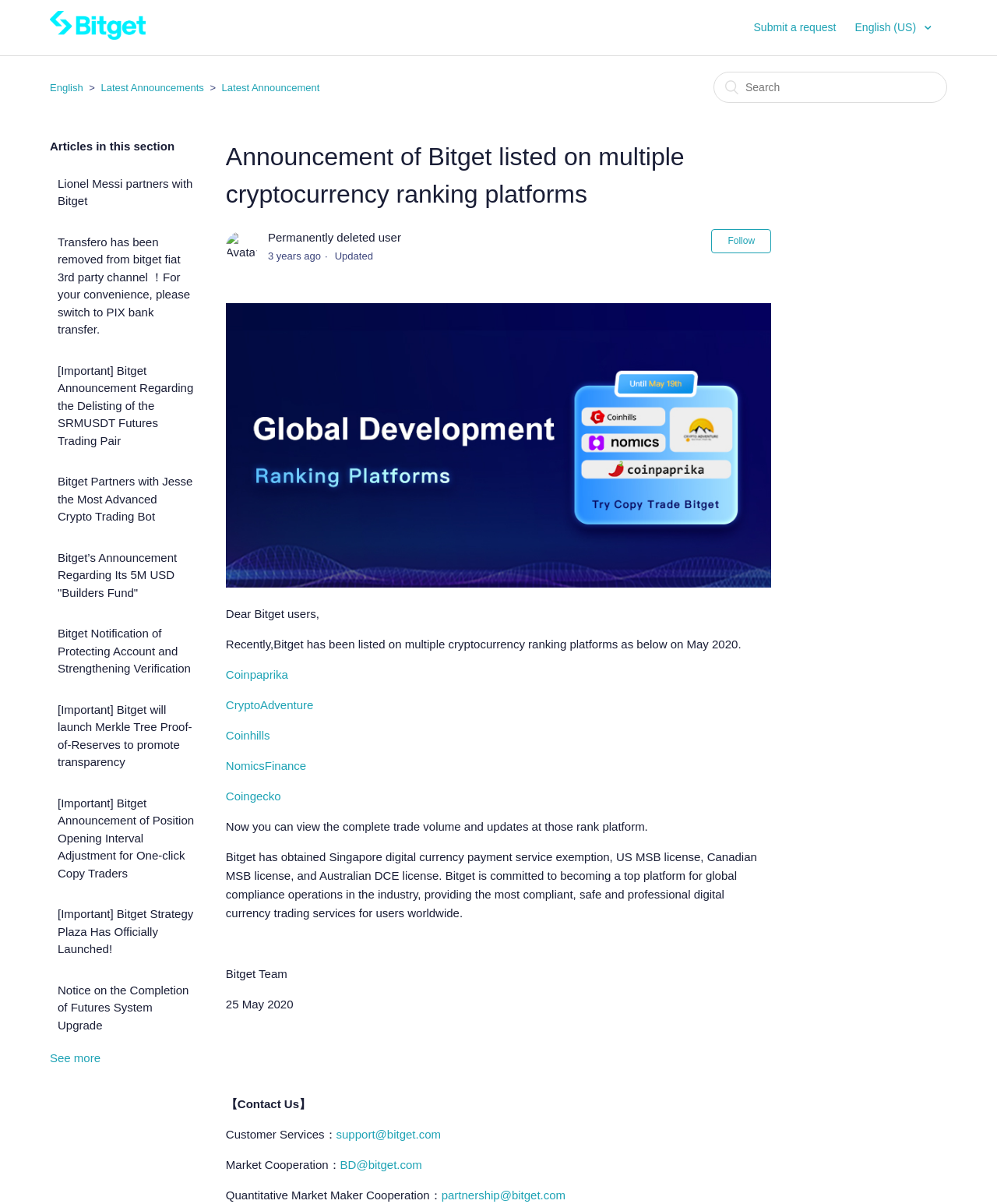Reply to the question with a brief word or phrase: What is the language of the webpage?

English